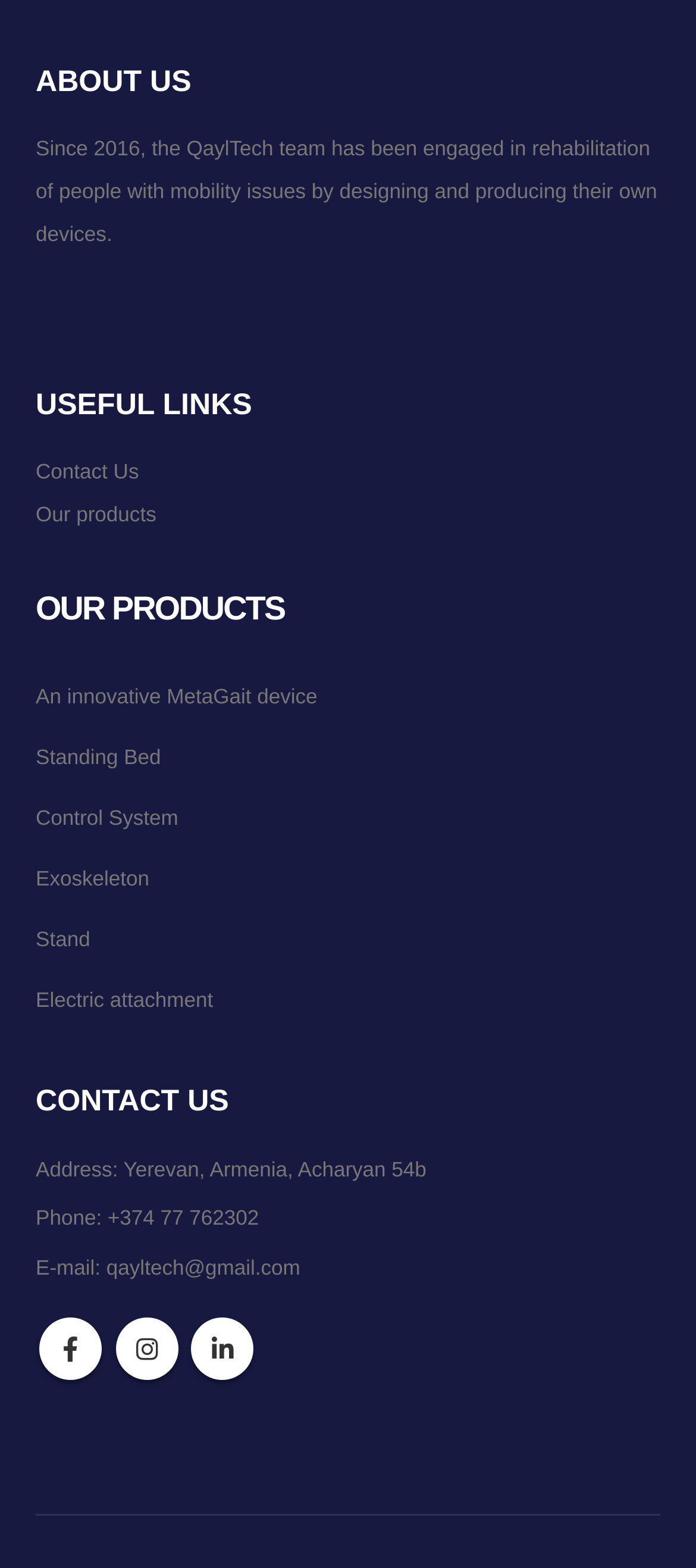How many products are listed on this webpage?
Look at the screenshot and give a one-word or phrase answer.

6